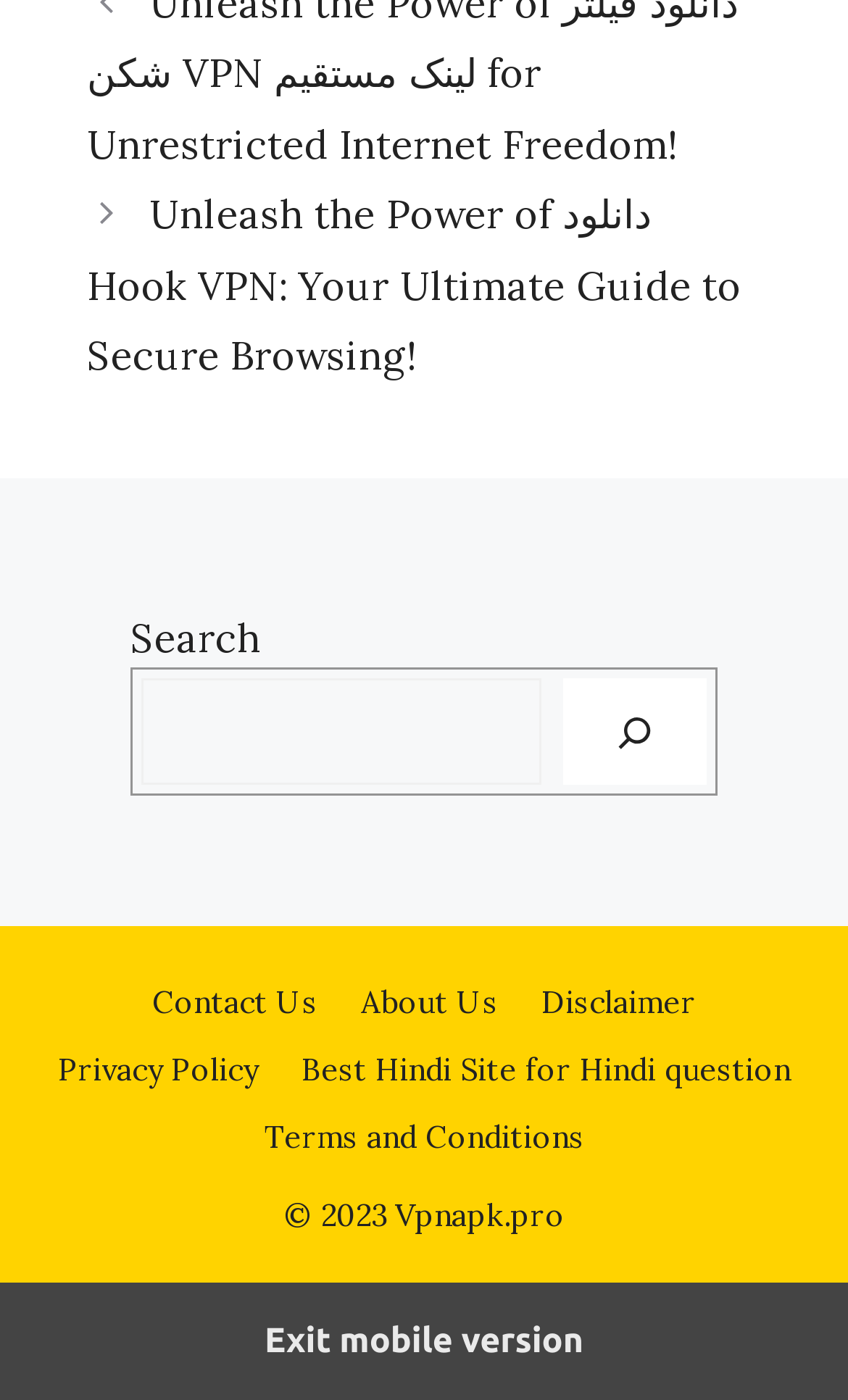Could you please study the image and provide a detailed answer to the question:
What is the copyright year of the website?

The copyright information is located at the bottom of the webpage, and it states '© 2023 Vpnapk.pro'. This indicates that the website's copyright year is 2023.